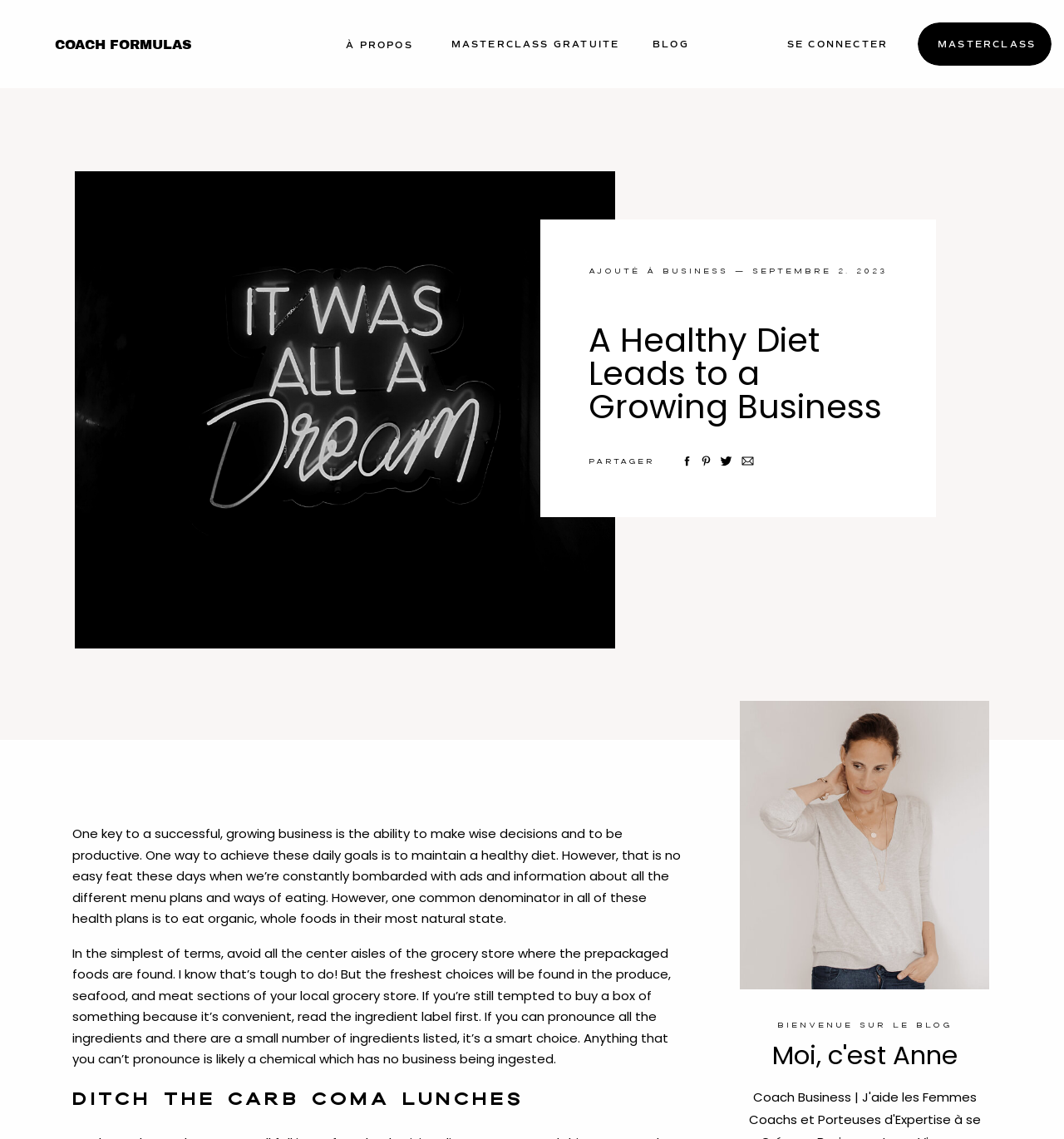Bounding box coordinates are specified in the format (top-left x, top-left y, bottom-right x, bottom-right y). All values are floating point numbers bounded between 0 and 1. Please provide the bounding box coordinate of the region this sentence describes: COACH FORMULAS

[0.052, 0.034, 0.277, 0.047]